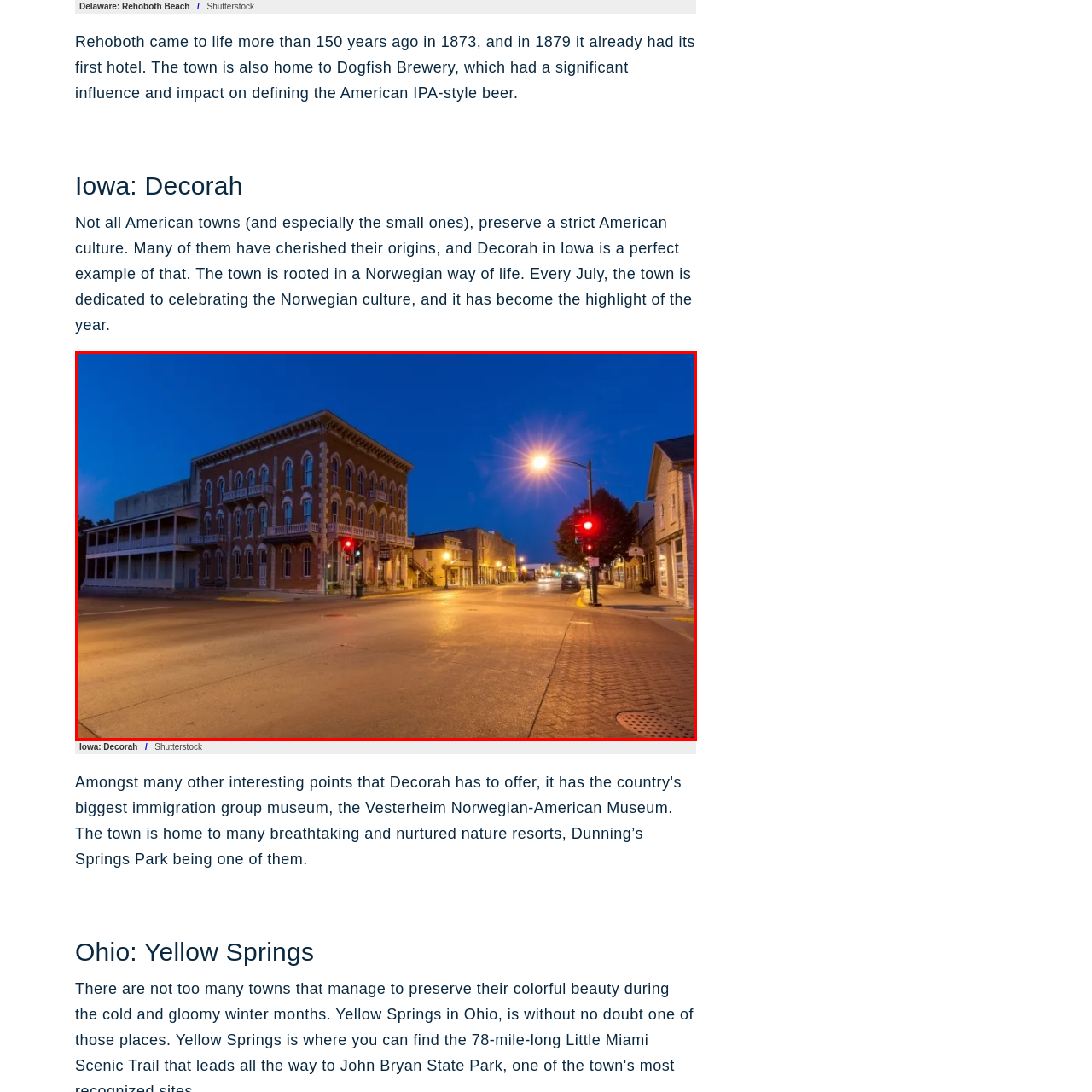What is the cultural heritage of Decorah?
Inspect the image area outlined by the red bounding box and deliver a detailed response to the question, based on the elements you observe.

The caption highlights Decorah's rich cultural heritage, particularly its Norwegian influences, making it a delightful destination steeped in tradition and community spirit.